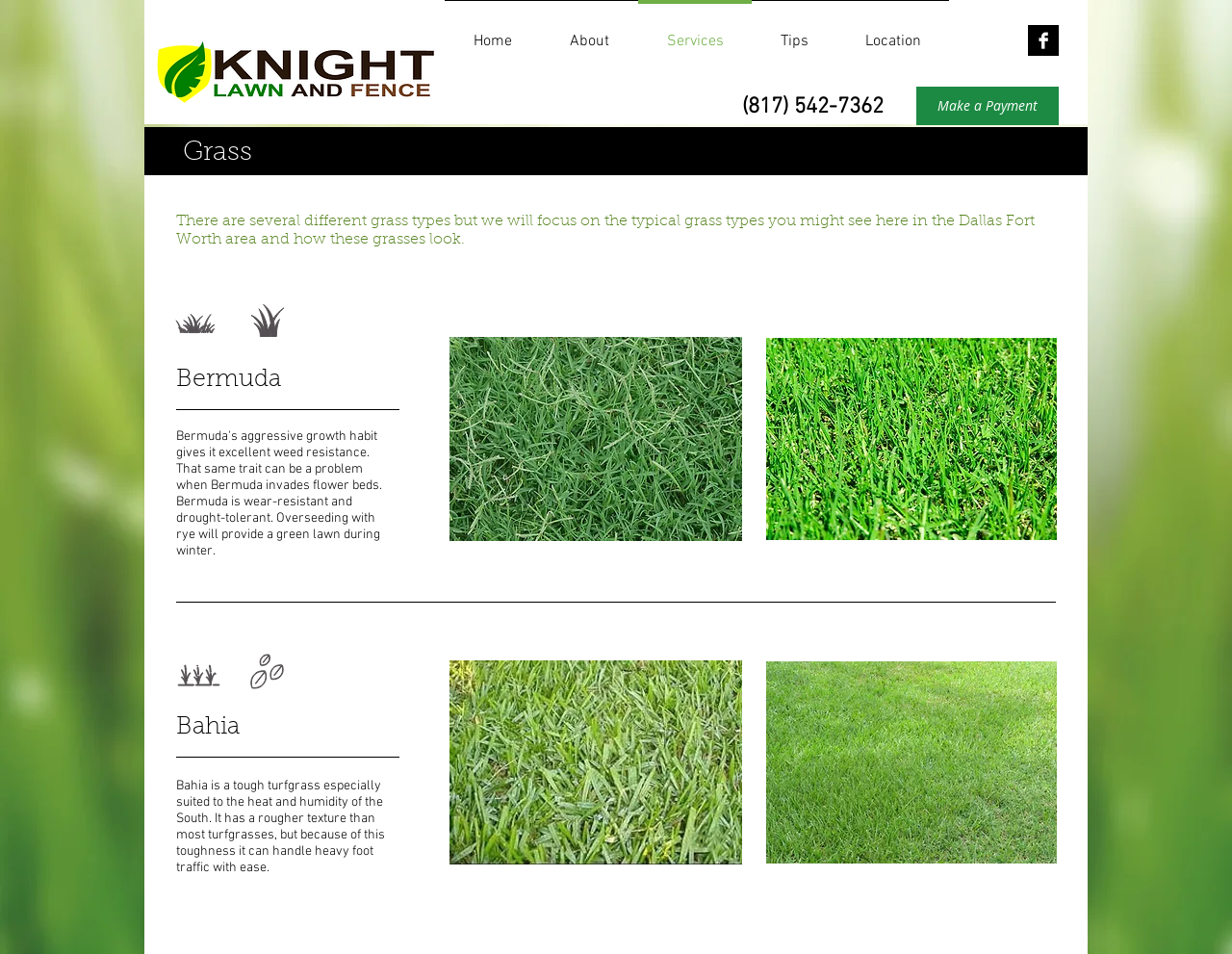Specify the bounding box coordinates of the element's area that should be clicked to execute the given instruction: "Visit Facebook page". The coordinates should be four float numbers between 0 and 1, i.e., [left, top, right, bottom].

[0.834, 0.026, 0.859, 0.059]